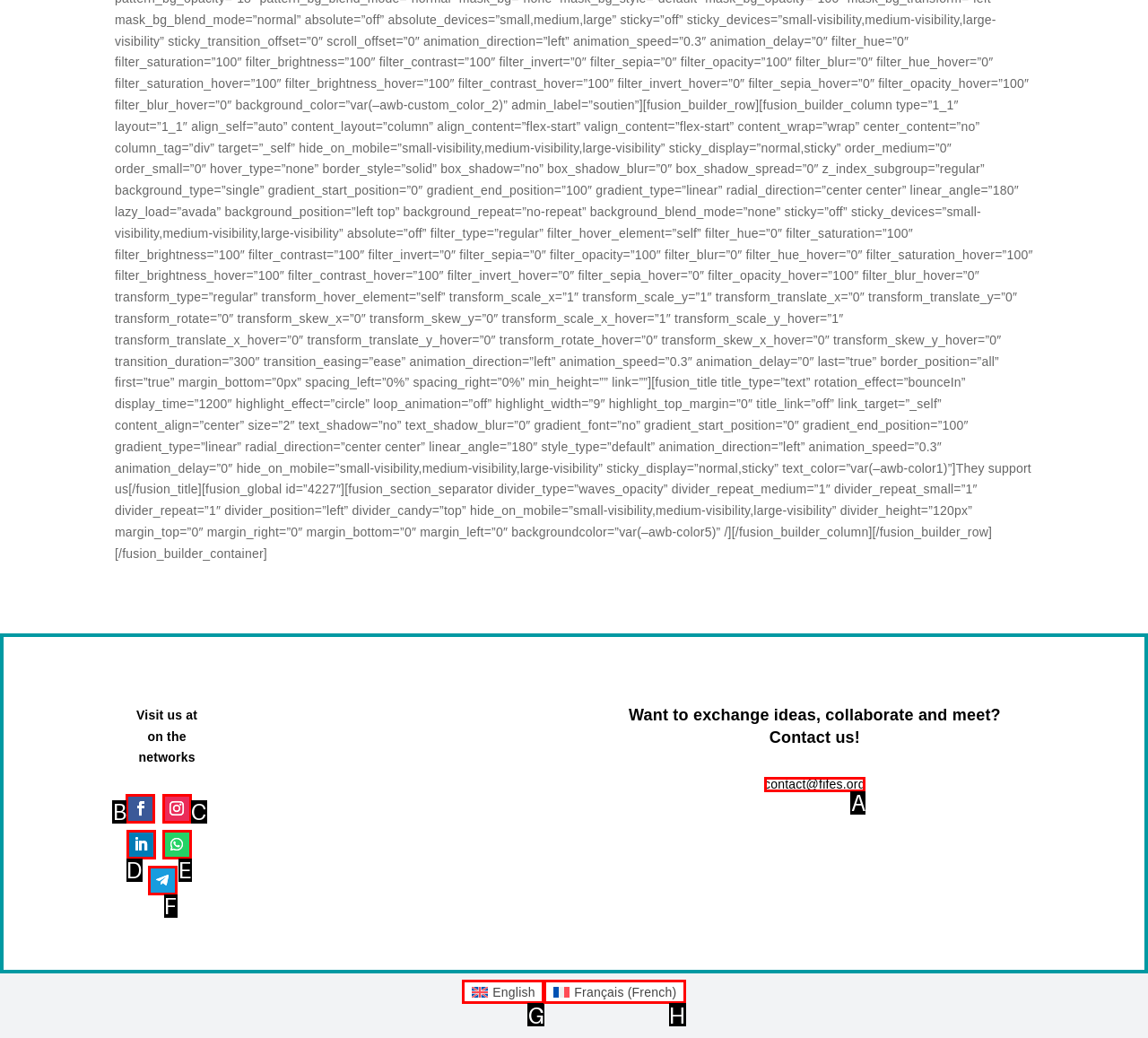Tell me which UI element to click to fulfill the given task: Visit FM24 page. Respond with the letter of the correct option directly.

None